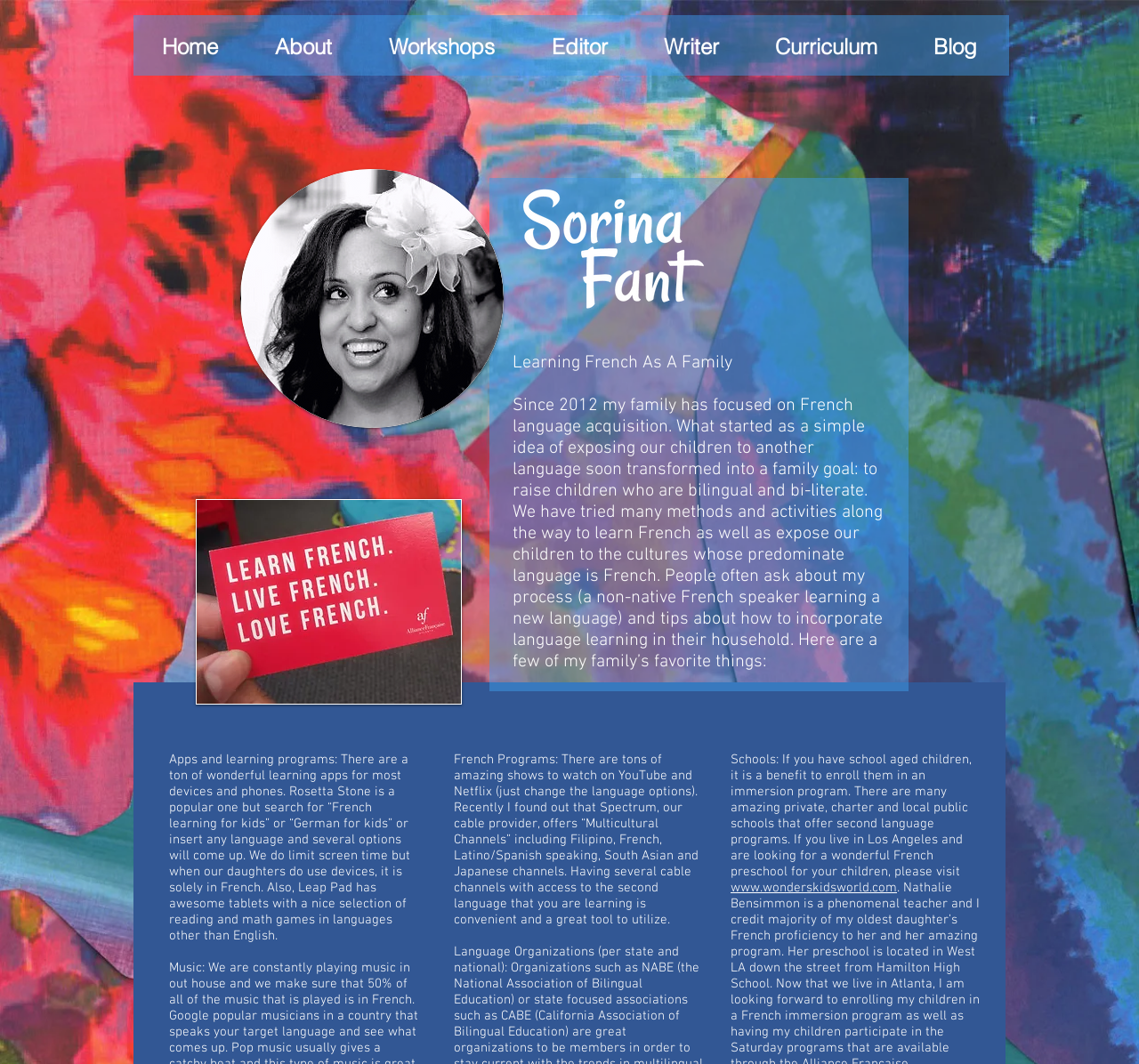Determine the bounding box coordinates of the target area to click to execute the following instruction: "Click the www.wonderskidsworld.com link."

[0.641, 0.827, 0.788, 0.842]